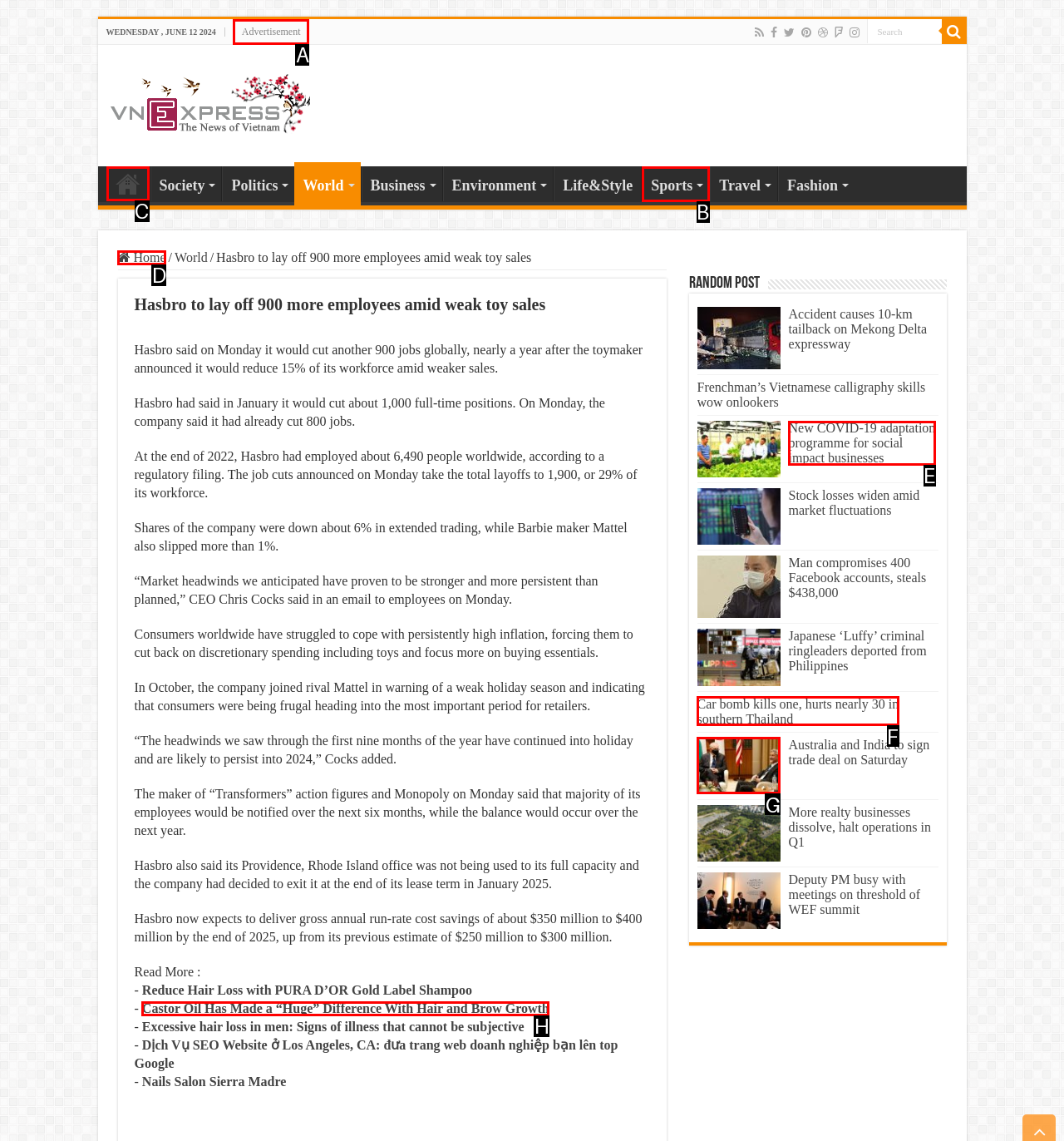To achieve the task: Go to Home page, which HTML element do you need to click?
Respond with the letter of the correct option from the given choices.

C